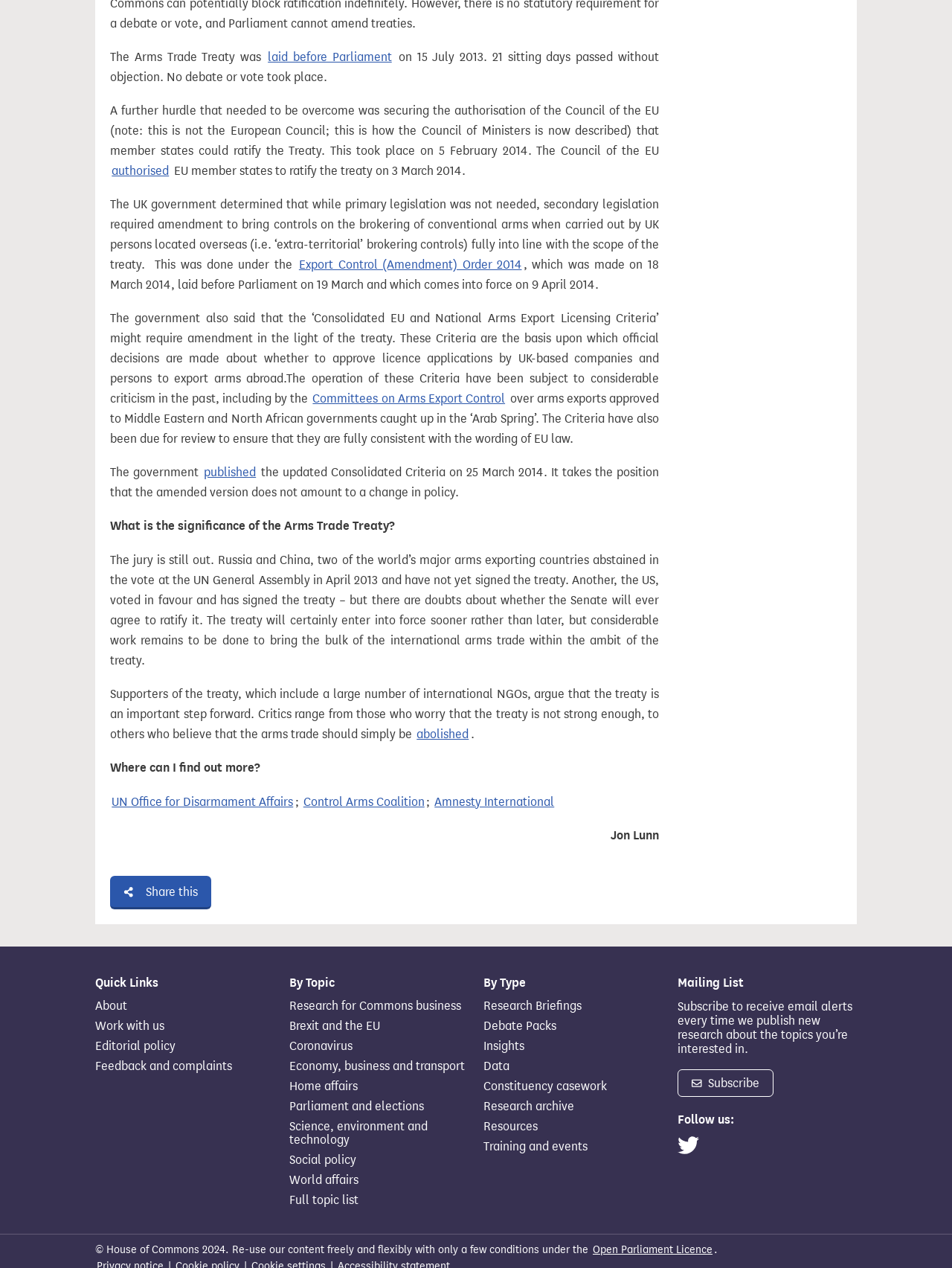Provide the bounding box coordinates of the HTML element this sentence describes: "Work with us". The bounding box coordinates consist of four float numbers between 0 and 1, i.e., [left, top, right, bottom].

[0.1, 0.804, 0.288, 0.814]